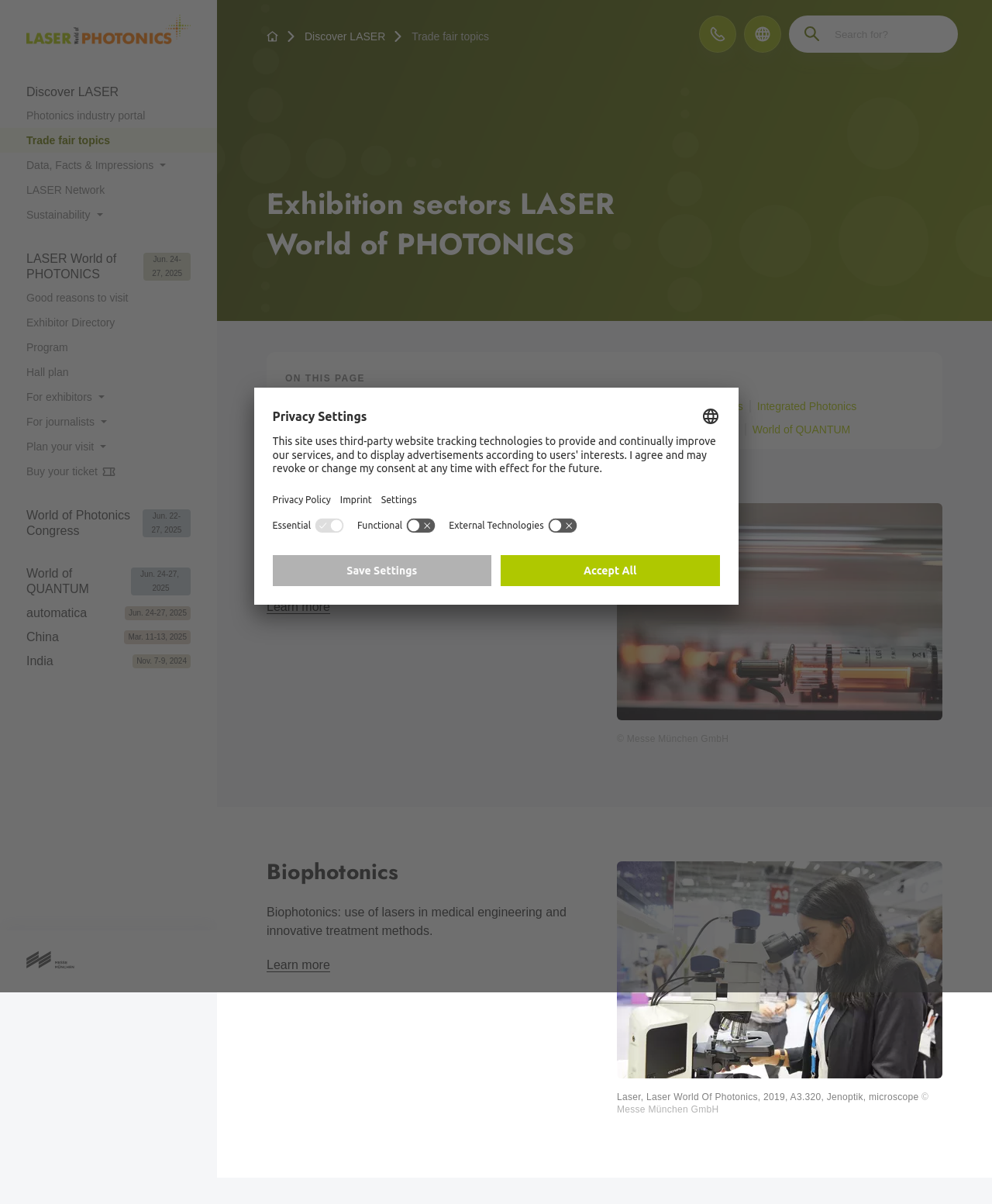Mark the bounding box of the element that matches the following description: "Program".

[0.0, 0.278, 0.219, 0.299]